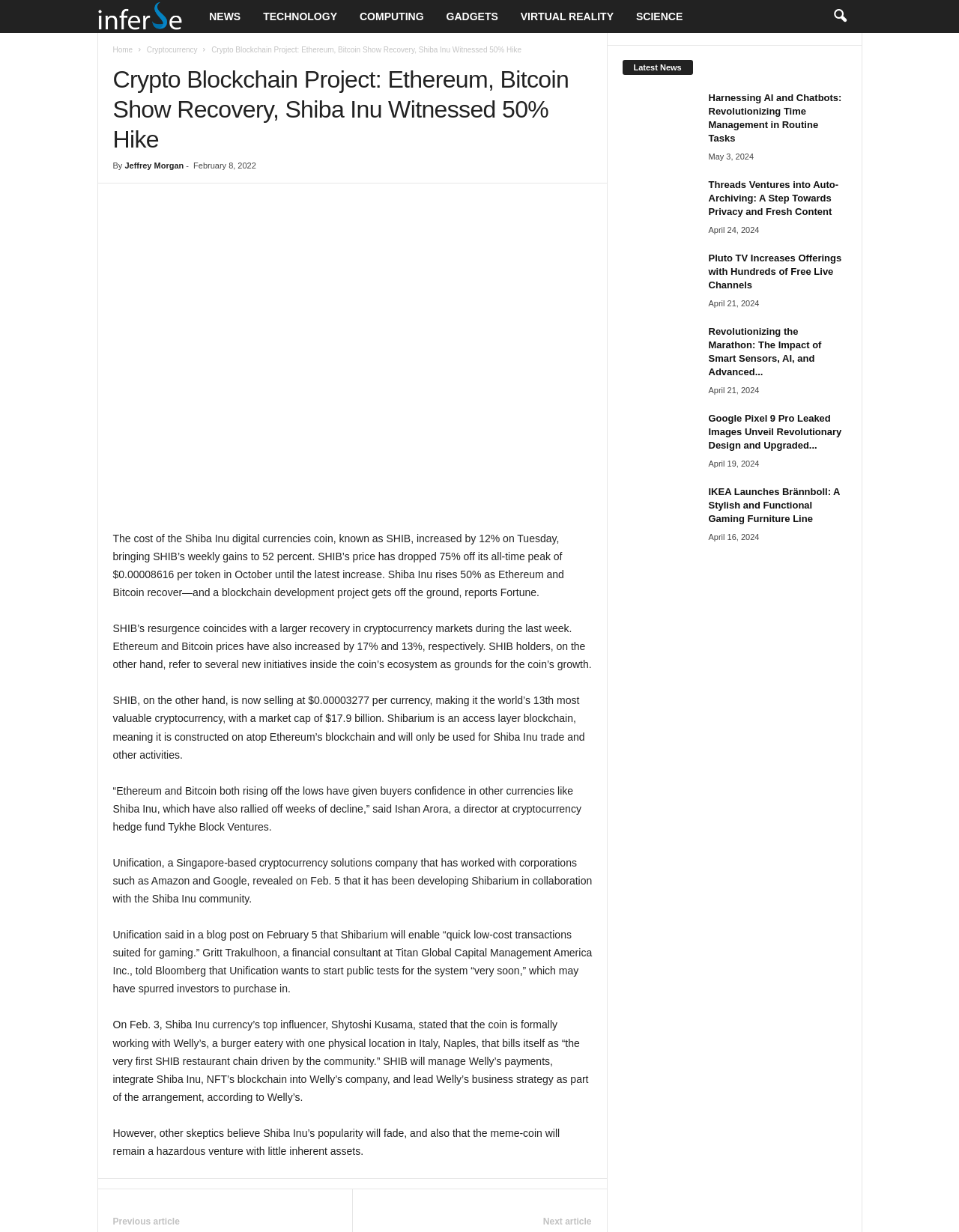Based on what you see in the screenshot, provide a thorough answer to this question: What is the name of the burger eatery that bills itself as 'the very first SHIB restaurant chain driven by the community'?

According to the article, Shiba Inu currency’s top influencer, Shytoshi Kusama, stated that the coin is formally working with Welly’s, a burger eatery with one physical location in Italy, Naples, that bills itself as 'the very first SHIB restaurant chain driven by the community'.